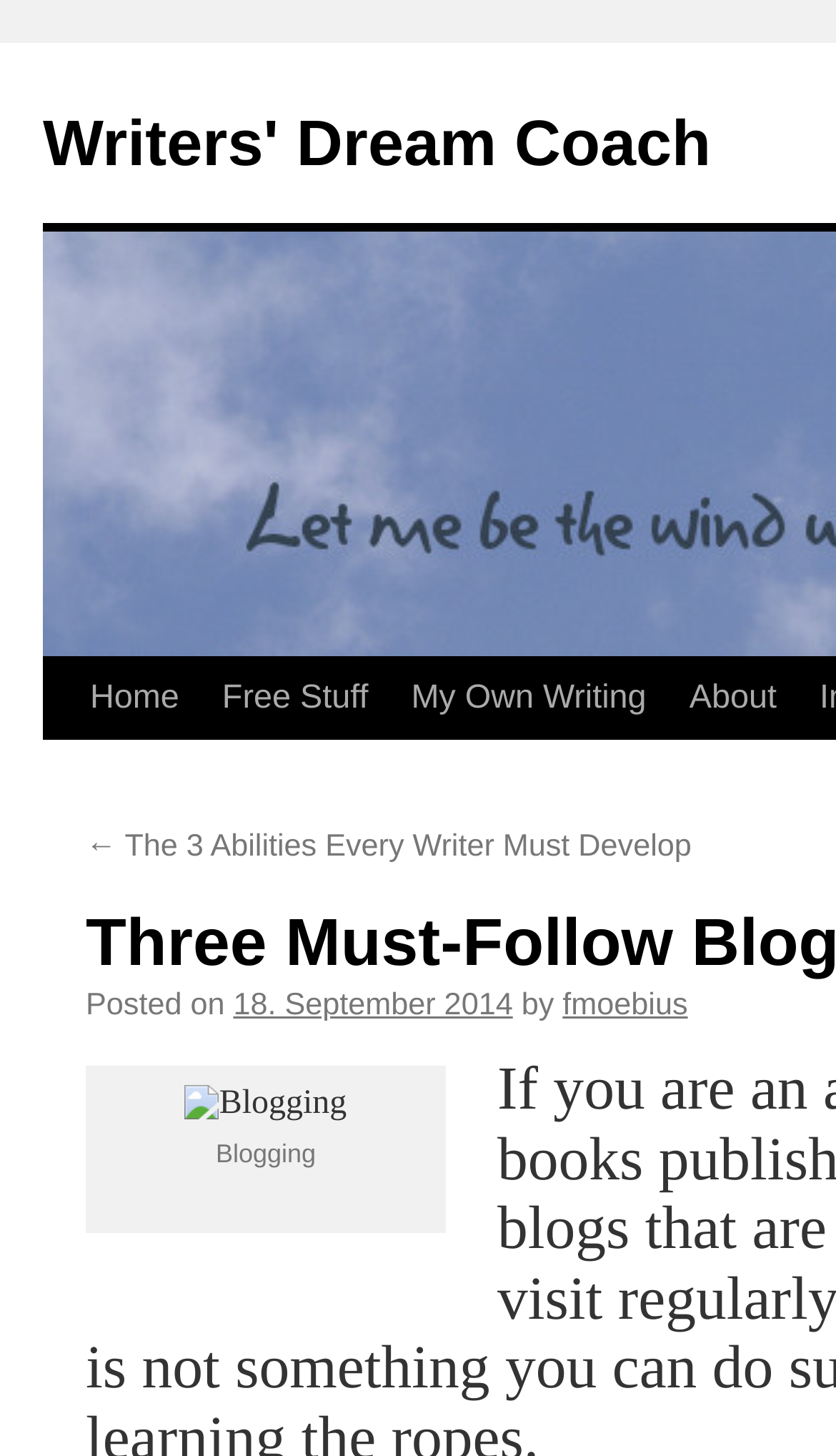Identify the bounding box coordinates for the region to click in order to carry out this instruction: "read about the author". Provide the coordinates using four float numbers between 0 and 1, formatted as [left, top, right, bottom].

[0.799, 0.452, 0.955, 0.508]